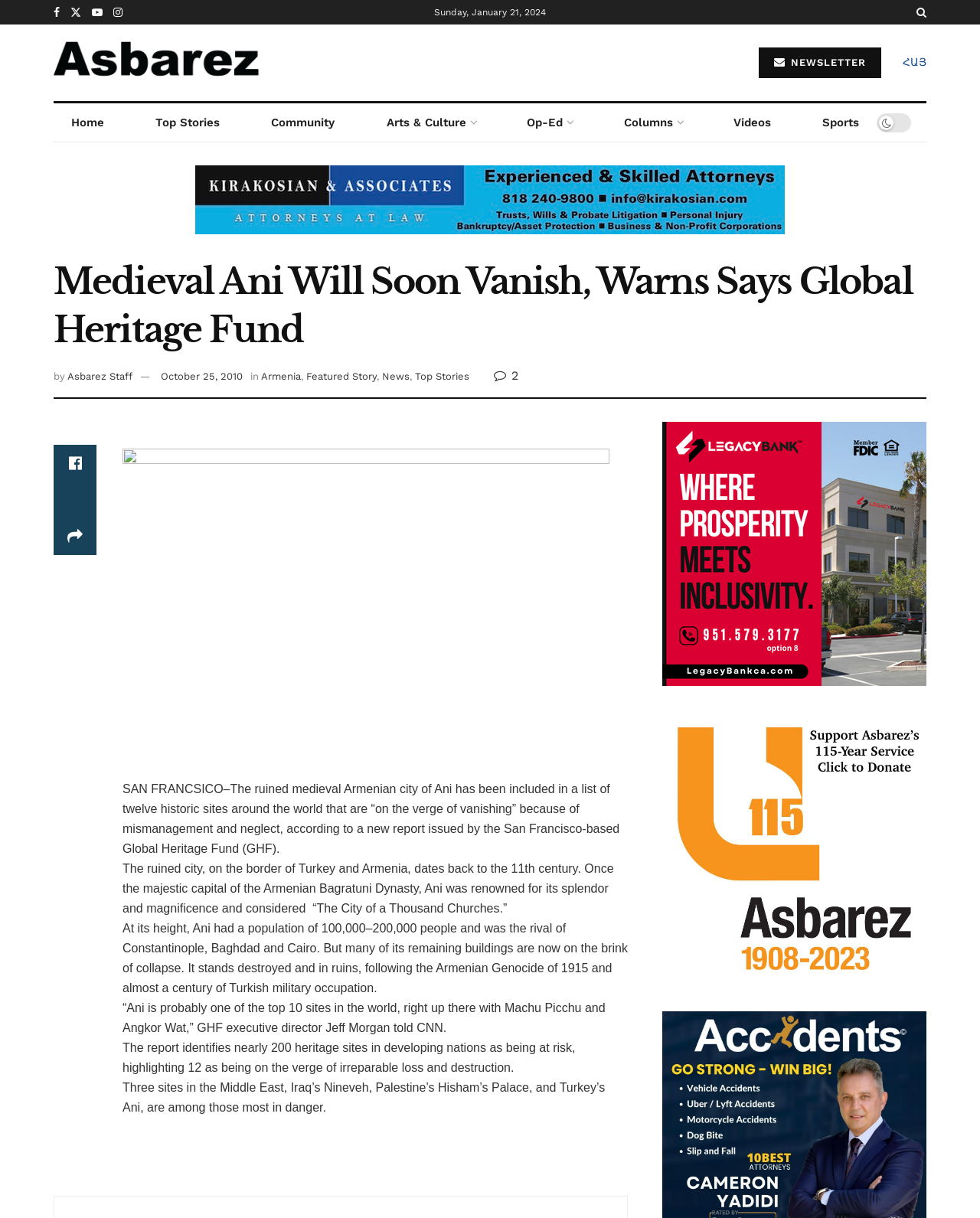Produce an elaborate caption capturing the essence of the webpage.

This webpage appears to be a news article from Asbarez.com, with a focus on the medieval Armenian city of Ani being at risk of vanishing due to mismanagement and neglect. 

At the top of the page, there is a small image and a date "Sunday, January 21, 2024" on the left, followed by a few links, including one to the Asbarez.com homepage. On the right, there are several links to social media platforms and a newsletter subscription link.

Below this top section, there is a navigation menu with links to various sections of the website, including "Home", "Top Stories", "Community", and others.

The main article begins with a heading "Medieval Ani Will Soon Vanish, Warns Says Global Heritage Fund" and is attributed to "Asbarez Staff" with a date of "October 25, 2010". The article is categorized under "Armenia", "Featured Story", "News", and "Top Stories".

The article itself is divided into several paragraphs, describing the historical significance of Ani, its current state of disrepair, and the efforts of the Global Heritage Fund to preserve it. There are no images within the article text, but there is a large image below the article, which appears to be a banner advertisement.

On the right side of the page, there are several more links and advertisements, including a digital ad for Legacy Bank and a banner for a 40th anniversary celebration. At the very bottom of the page, there is a link to a CYB Web Homepage banner.